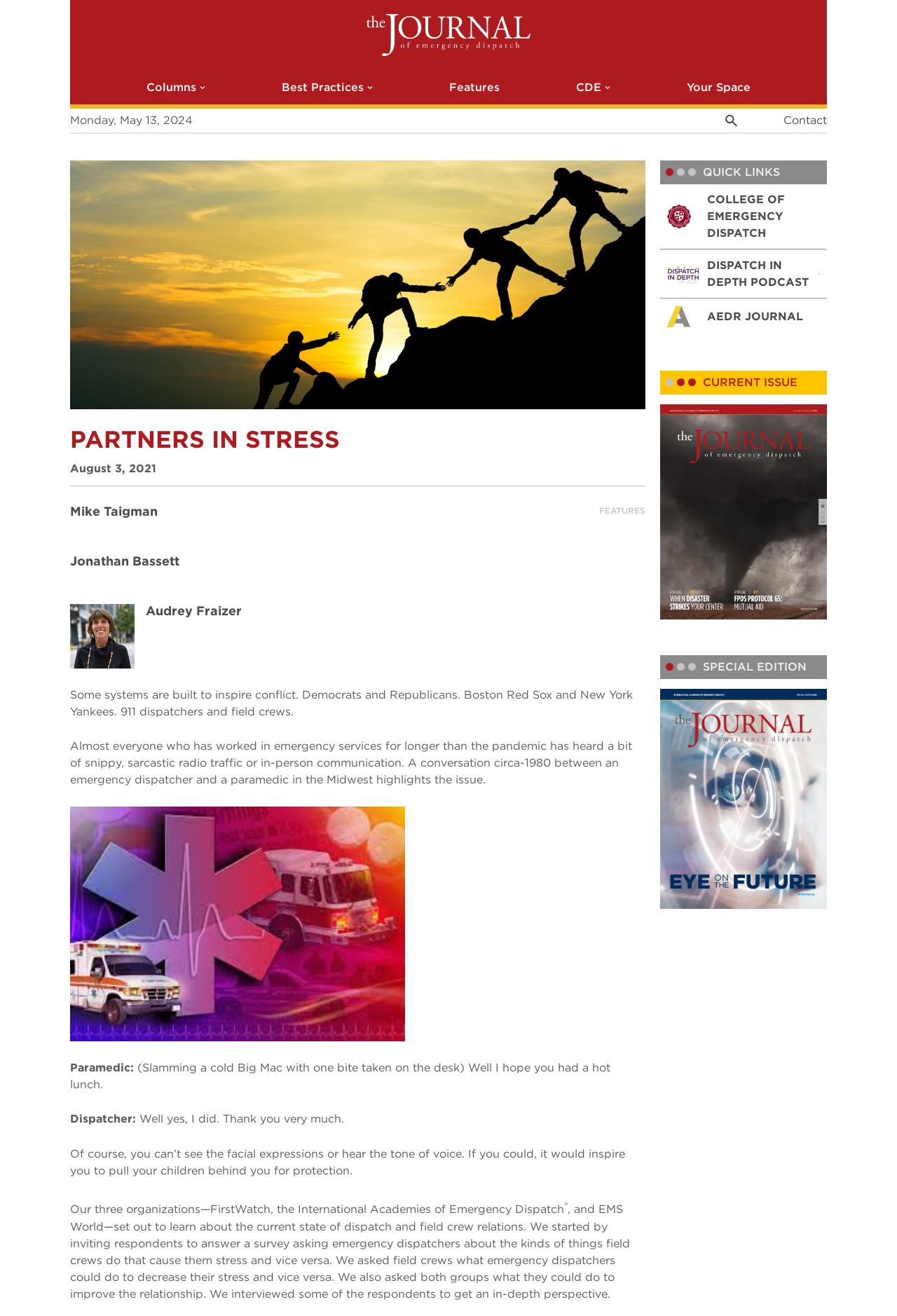What is the text of the webpage's headline?

PARTNERS IN STRESS